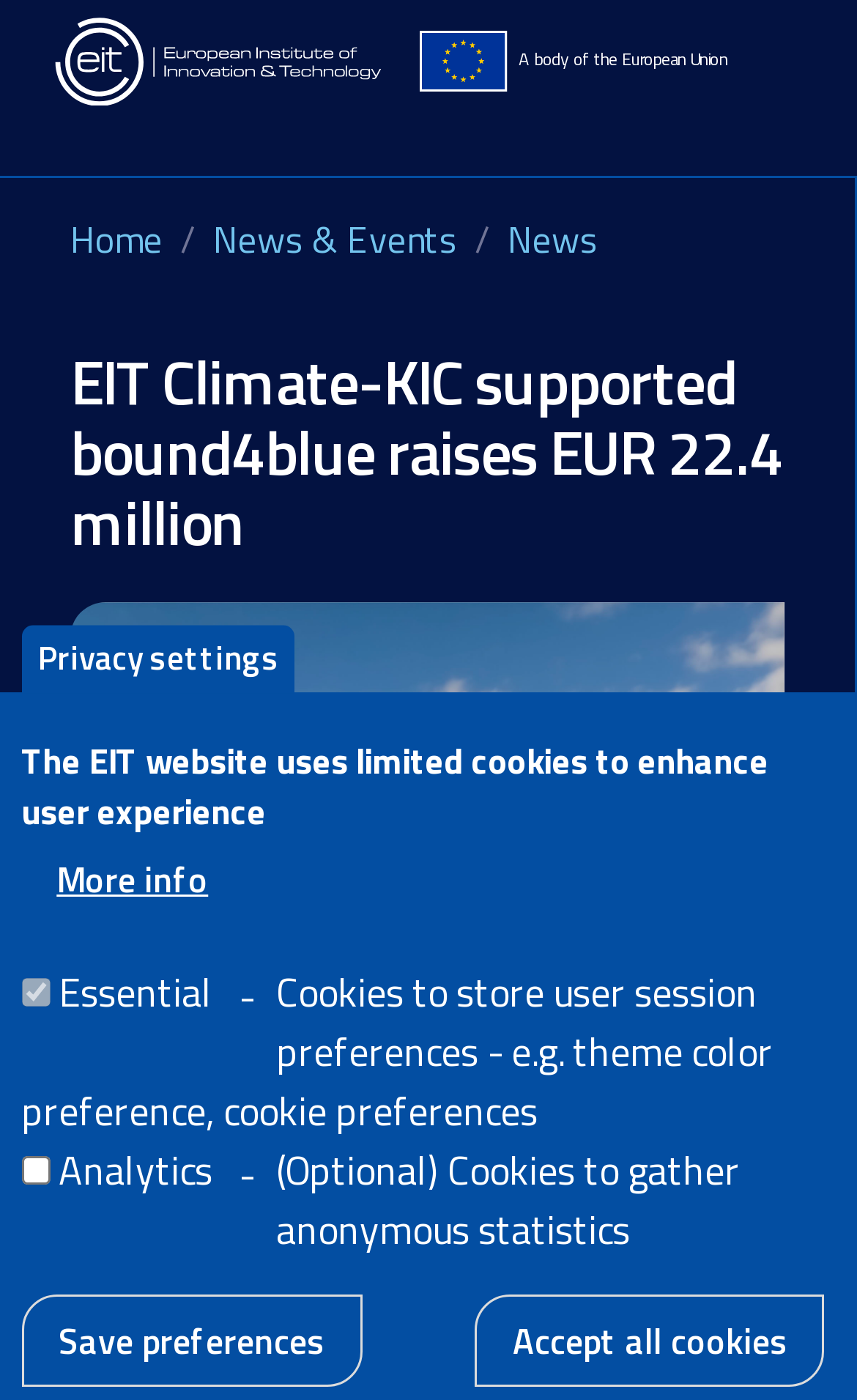Explain the webpage's design and content in an elaborate manner.

The webpage appears to be a news article page from the EIT Climate-KIC website. At the top, there is a banner with a site header, containing a link to the "Home" page and an image. Below the banner, there is a complementary section with an image and a static text describing the EIT Climate-KIC as "A body of the European Union".

The main content of the page is divided into two sections. On the left, there is a navigation menu with links to "Home", "News & Events", and "News". The "News" link is currently active, and below it, there is a heading with the title "EIT Climate-KIC supported bound4blue raises EUR 22.4 million". This heading is followed by an image and a static text with the date "12/09/2023".

On the right side of the page, there is a section with a button labeled "Privacy settings". When clicked, it opens a document with a heading explaining the use of cookies on the EIT website. The document contains checkboxes to select cookie preferences, including essential cookies and analytics cookies, along with buttons to save preferences, accept all cookies, or withdraw consent.

There are a total of 5 images on the page, including the logo in the top-left corner, an image in the banner, an image in the complementary section, an image in the main content section, and an image in the privacy settings document.